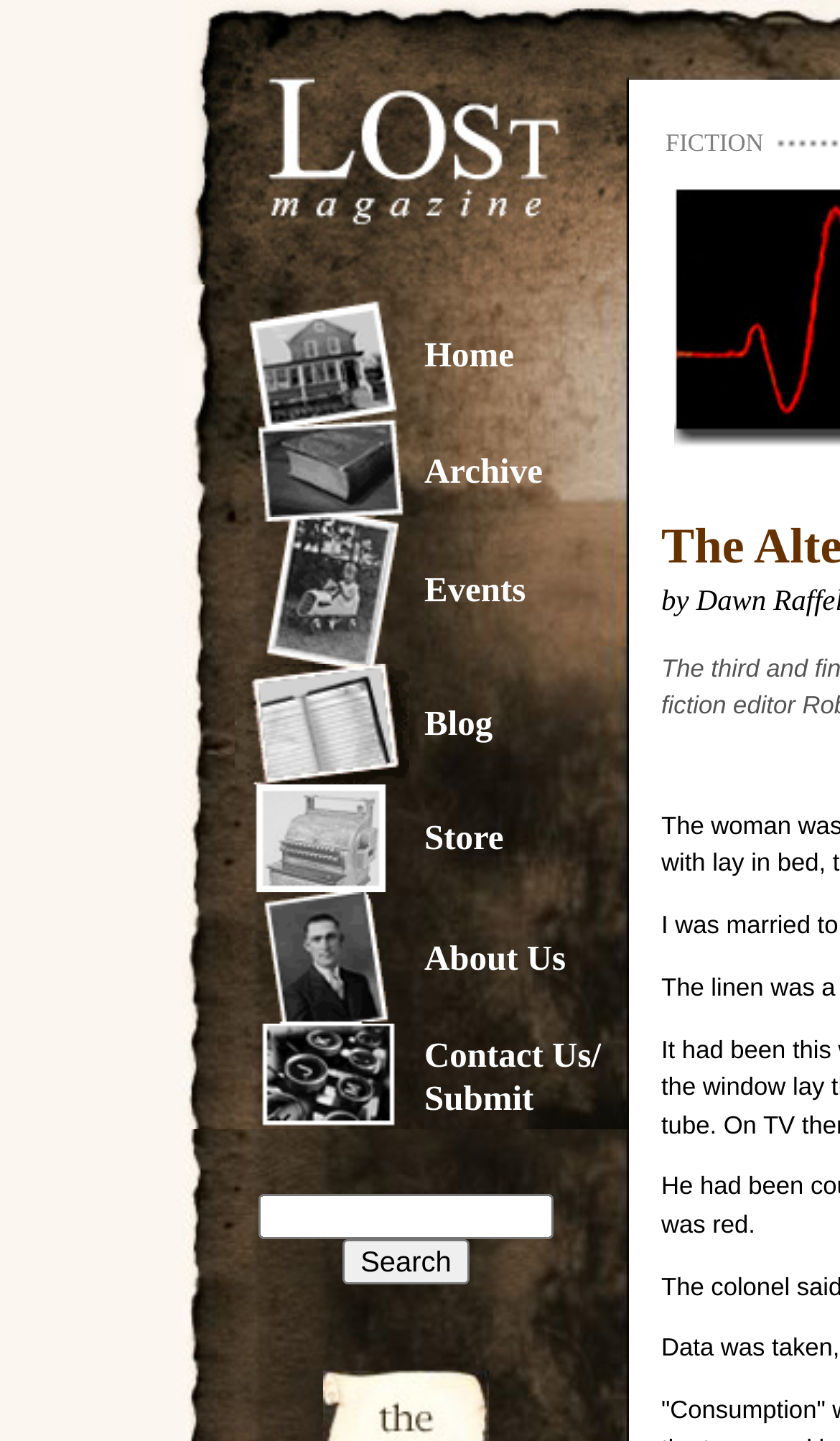Please indicate the bounding box coordinates of the element's region to be clicked to achieve the instruction: "Click on the Home link". Provide the coordinates as four float numbers between 0 and 1, i.e., [left, top, right, bottom].

[0.218, 0.197, 0.487, 0.295]